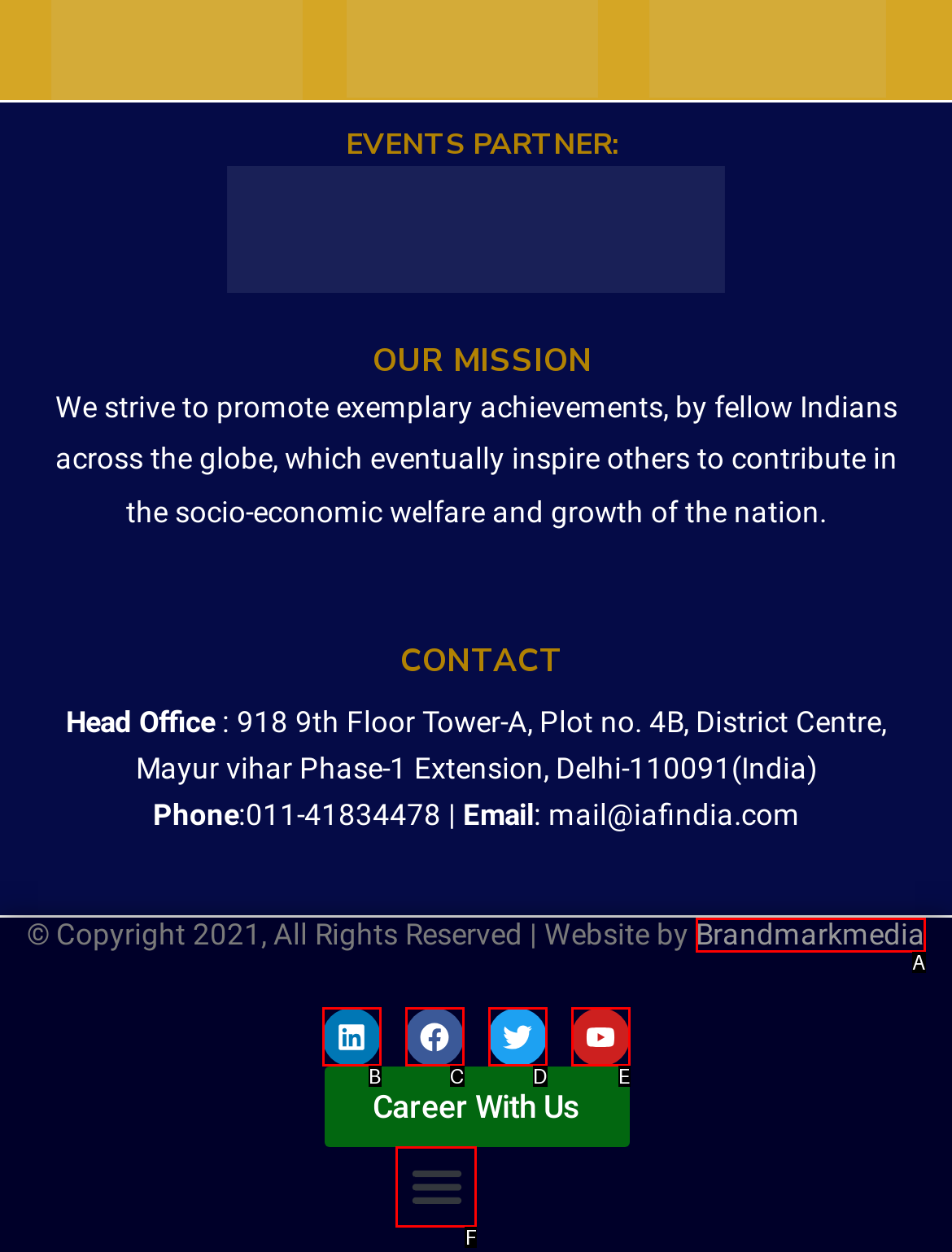Identify the UI element that corresponds to this description: Linkedin
Respond with the letter of the correct option.

B